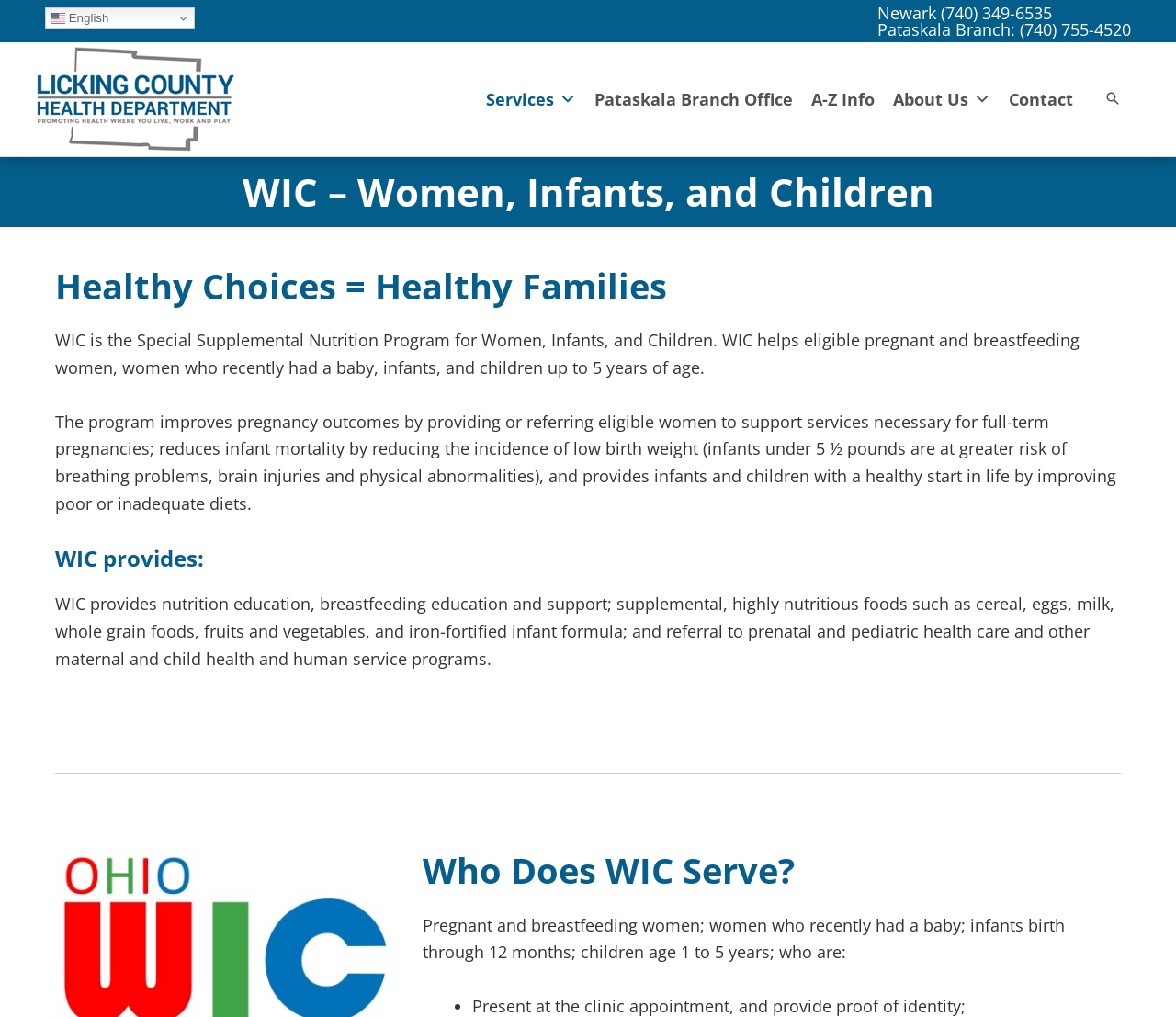Determine the bounding box coordinates of the section to be clicked to follow the instruction: "Click on the 'HOME' link". The coordinates should be given as four float numbers between 0 and 1, formatted as [left, top, right, bottom].

None